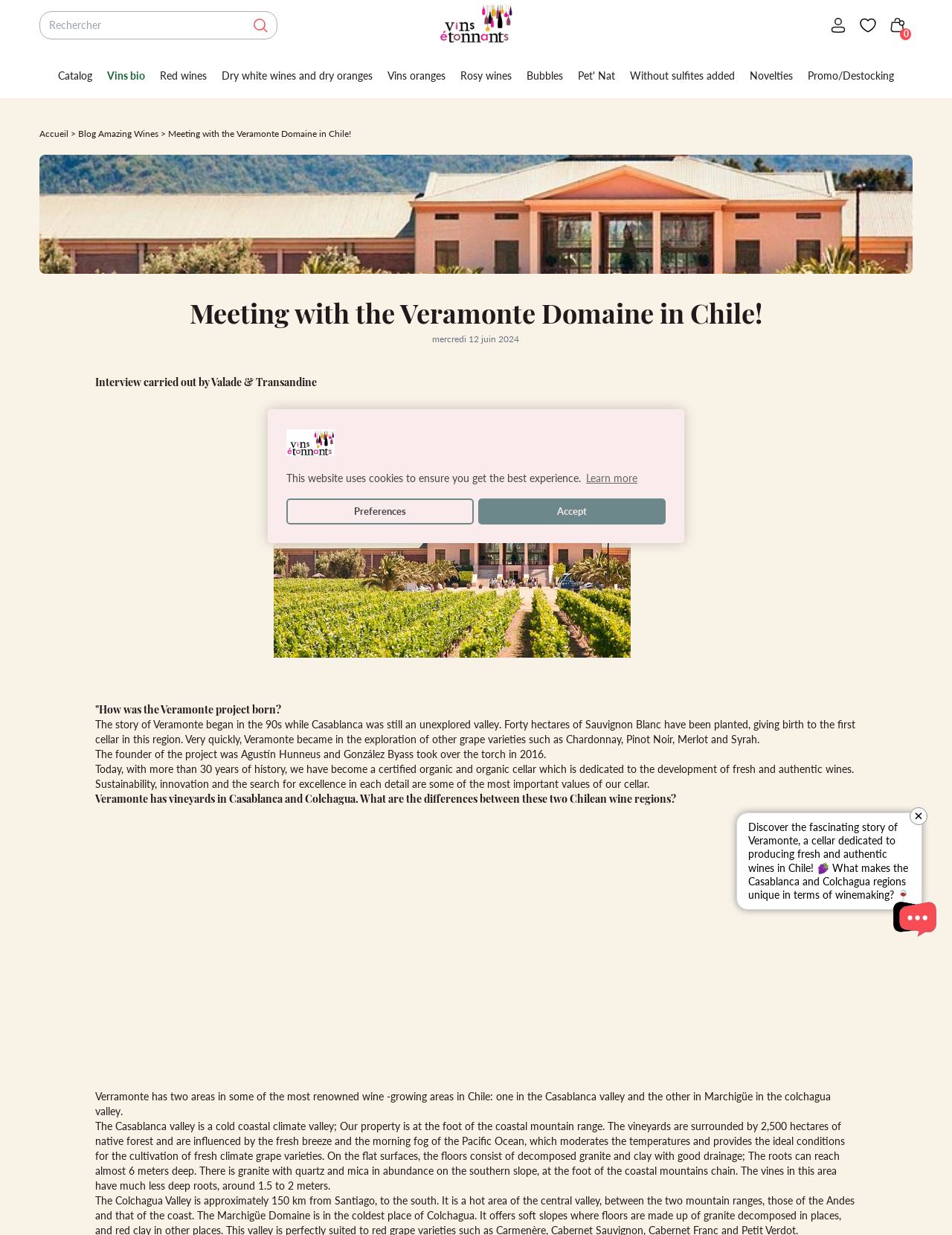Provide a one-word or one-phrase answer to the question:
What is the name of the region where Veramonte has vineyards?

Casablanca and Colchagua